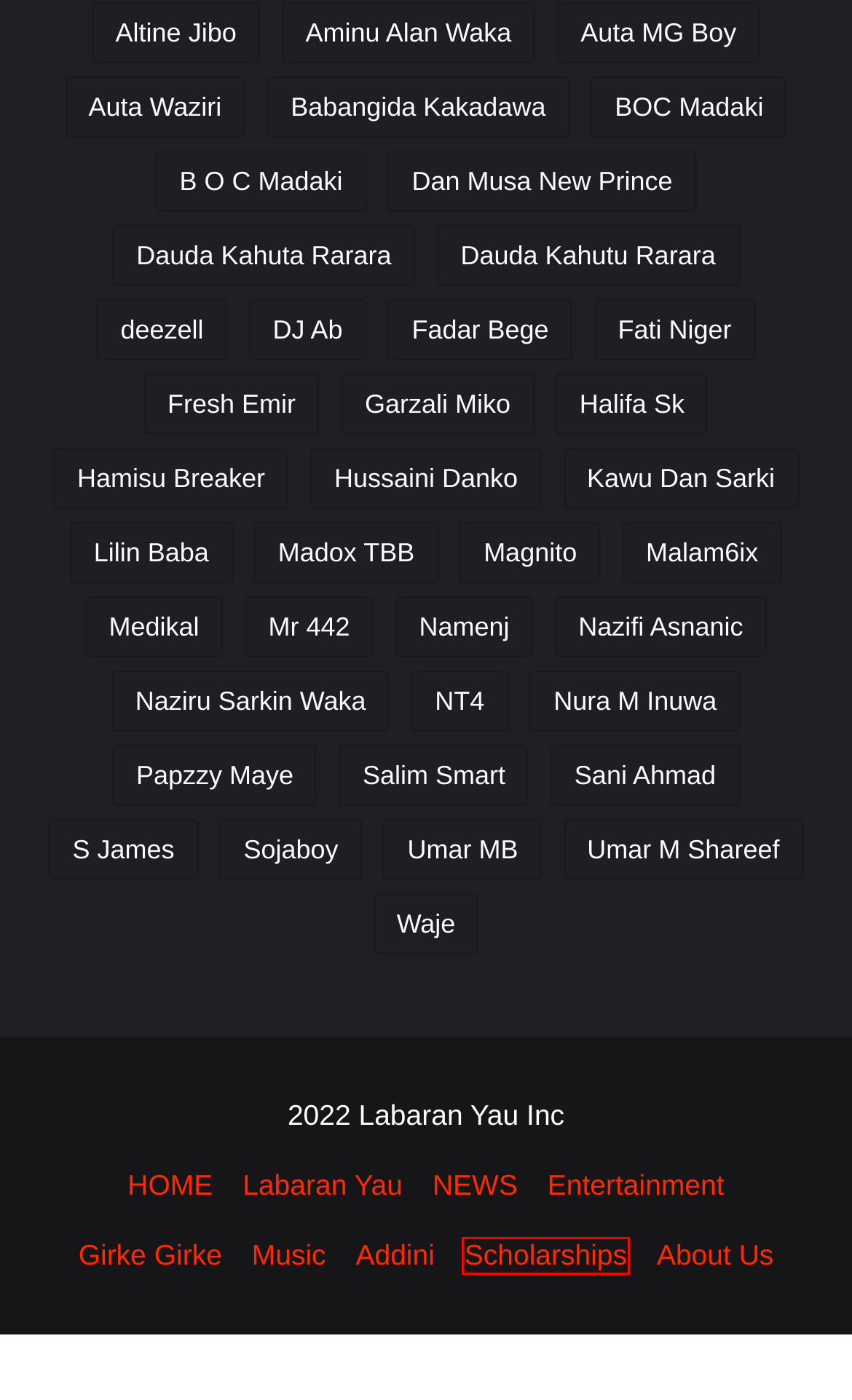Examine the screenshot of a webpage with a red bounding box around an element. Then, select the webpage description that best represents the new page after clicking the highlighted element. Here are the descriptions:
A. Hussaini Danko » Labaran Yau
B. About Us » Labaran Yau
C. Nazifi Asnanic » Labaran Yau
D. BankPawa — Updates Bank
E. Sani Ahmad » Labaran Yau
F. Halifa Sk » Labaran Yau
G. Babangida Kakadawa » Labaran Yau
H. Kawu Dan Sarki » Labaran Yau

D